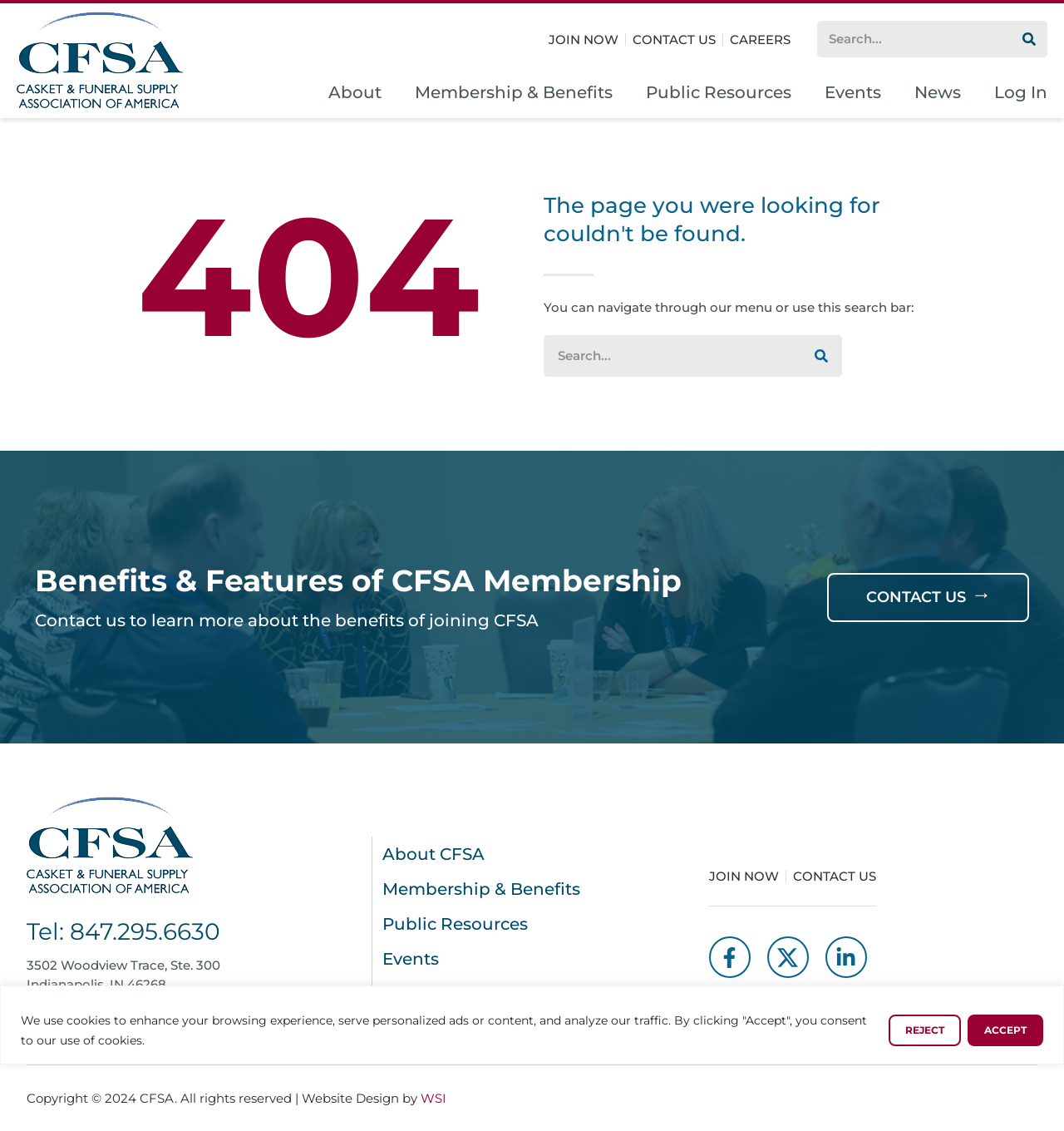Identify the bounding box of the HTML element described here: "Discriminación en las Escuelas". Provide the coordinates as four float numbers between 0 and 1: [left, top, right, bottom].

None